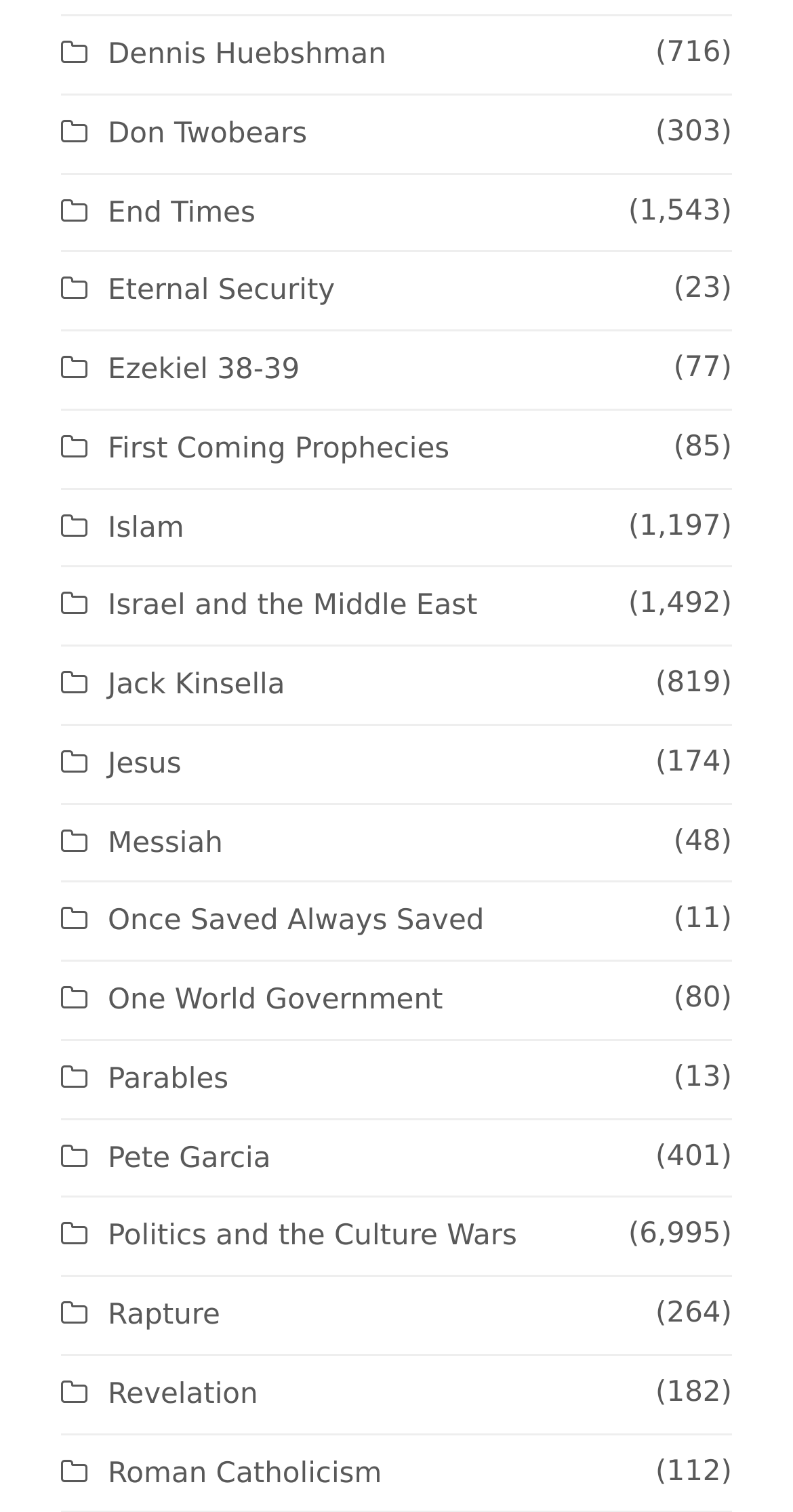What is the topic with the most articles?
Based on the image, respond with a single word or phrase.

Politics and the Culture Wars